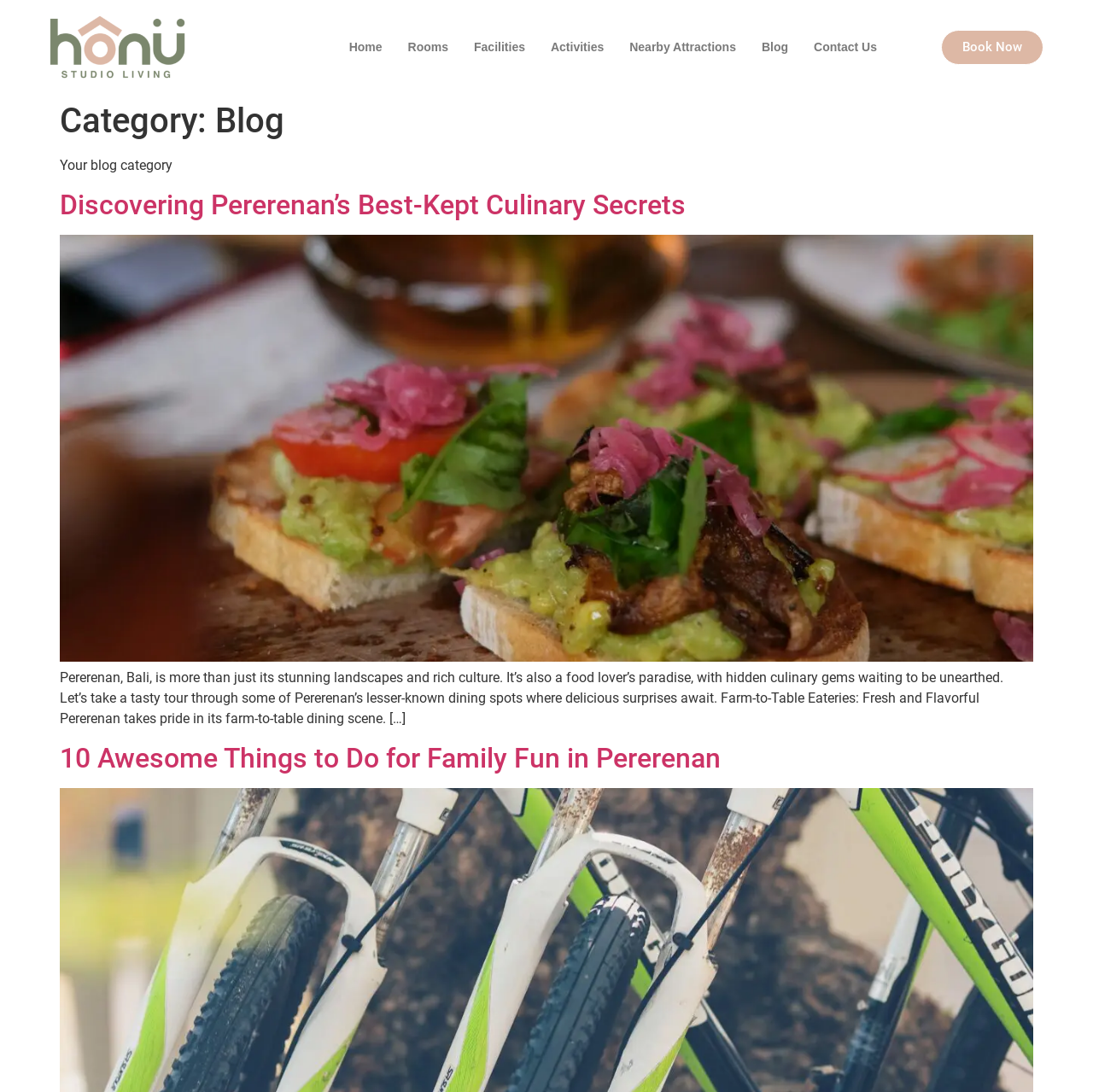Illustrate the webpage thoroughly, mentioning all important details.

The webpage is a blog category page titled "Blog Archives - Honu Bali Living". At the top, there is a navigation menu with 8 links: "Home", "Rooms", "Facilities", "Activities", "Nearby Attractions", "Blog", "Contact Us", and "Book Now", aligned horizontally across the top of the page.

Below the navigation menu, there is a header section with a heading "Category: Blog" and a subtitle "Your blog category". 

The main content of the page is an article section, which contains two blog posts. The first post is titled "Discovering Pererenan’s Best-Kept Culinary Secrets" and has a link to the full article. Below the title, there is a brief summary of the post, which discusses the culinary scene in Pererenan, Bali.

The second post is titled "10 Awesome Things to Do for Family Fun in Pererenan" and also has a link to the full article. Below the title, there is no summary provided.

There are no images on the page.